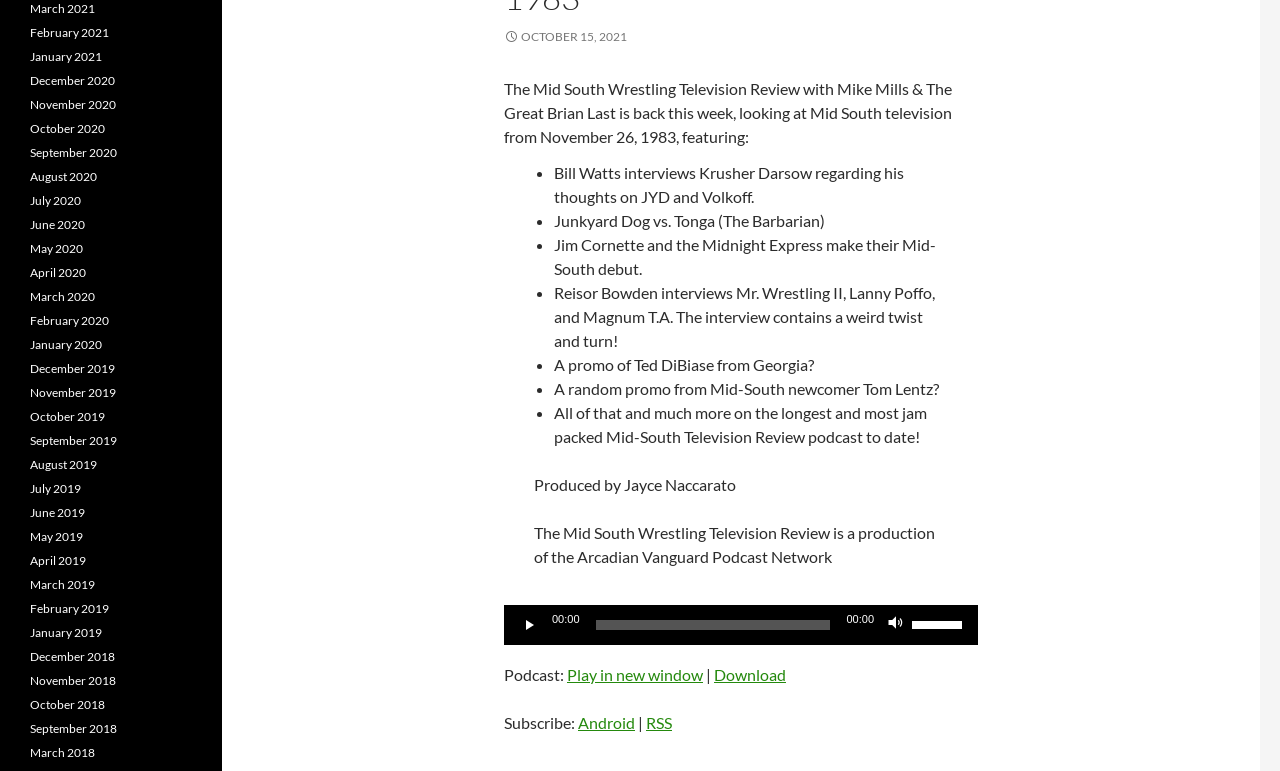Could you locate the bounding box coordinates for the section that should be clicked to accomplish this task: "Mute the audio".

[0.692, 0.798, 0.708, 0.824]